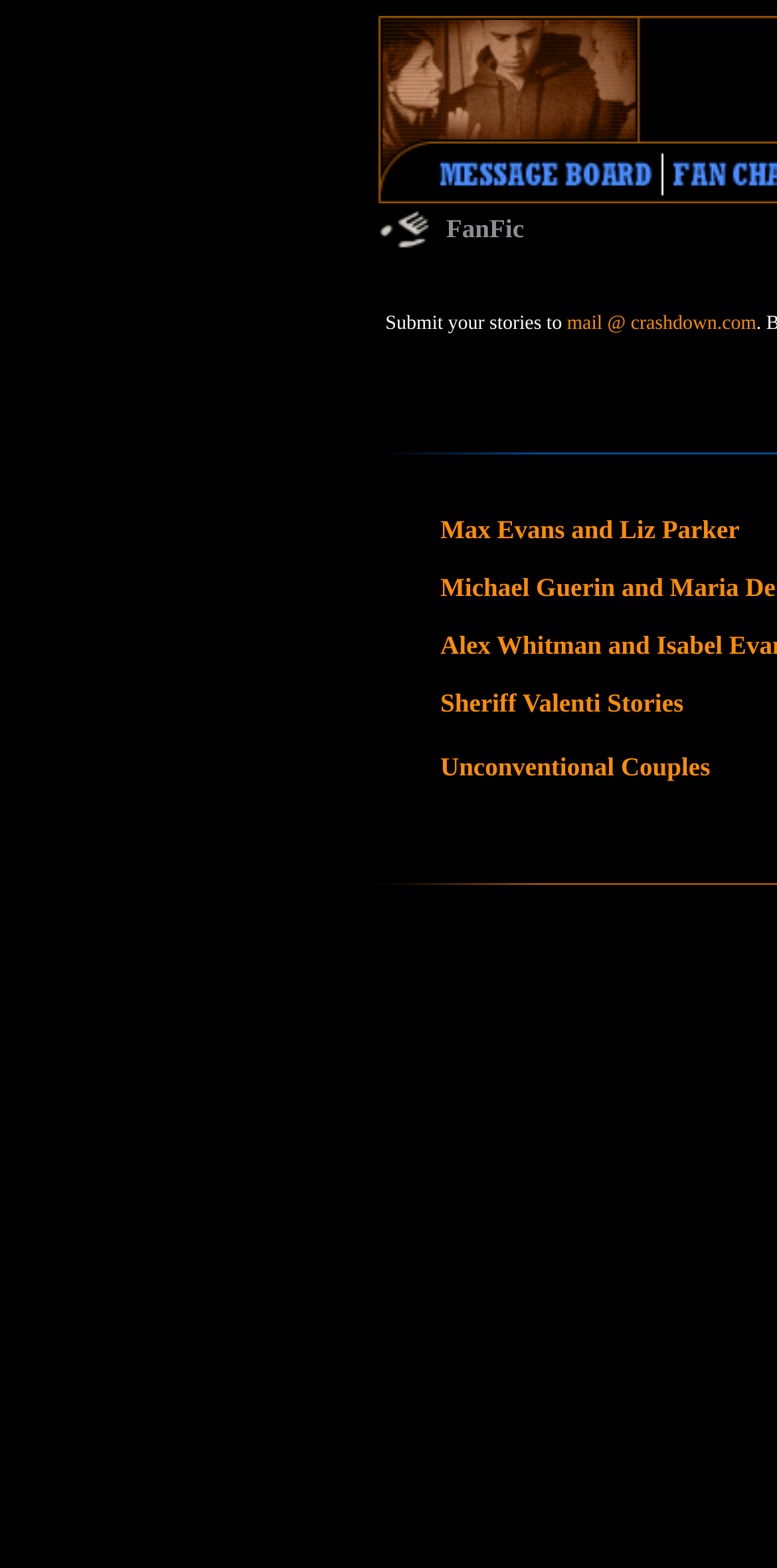Please respond to the question using a single word or phrase:
How many table cells are in the first table row?

2